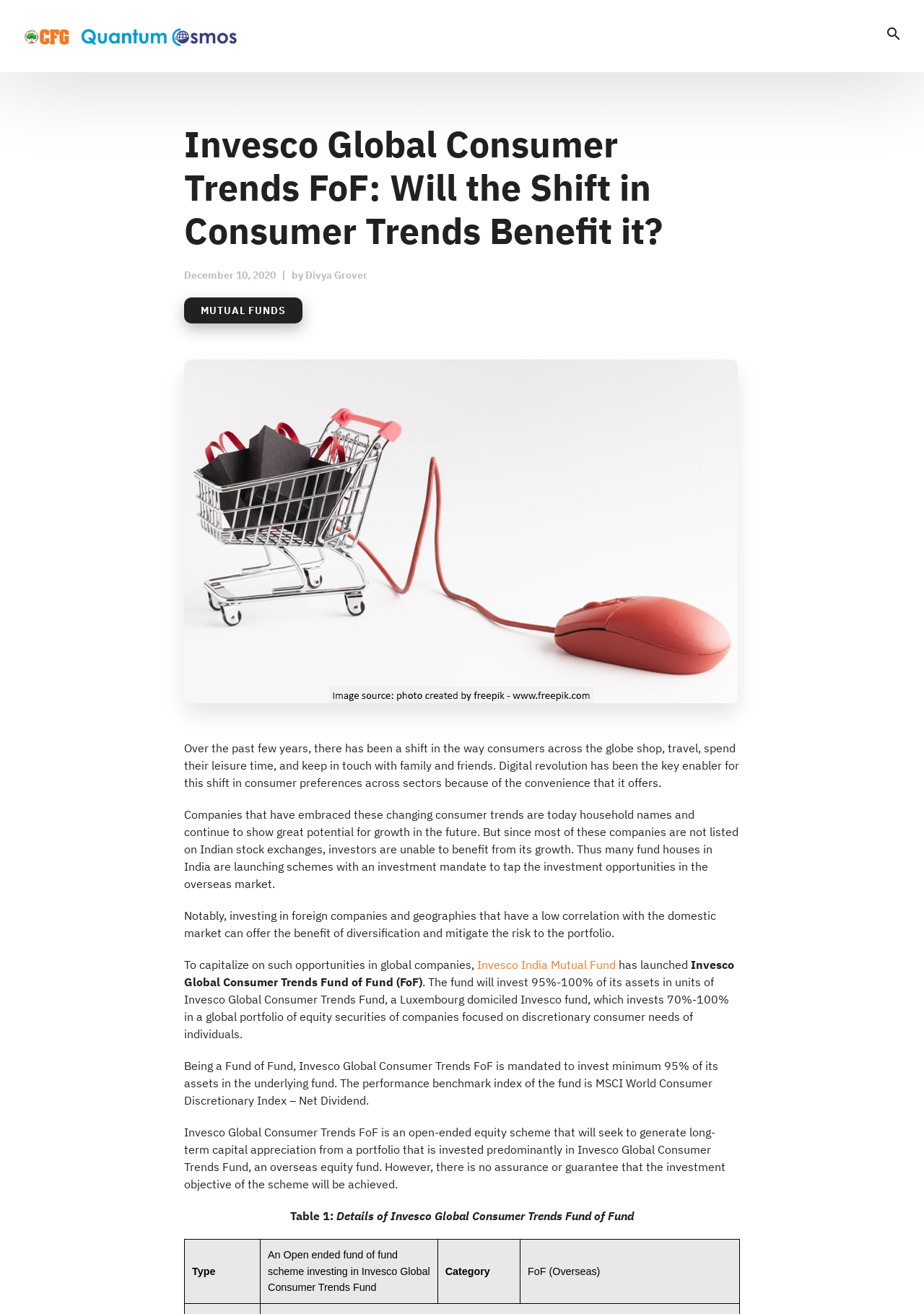From the webpage screenshot, predict the bounding box of the UI element that matches this description: "Divya Grover".

[0.33, 0.204, 0.398, 0.214]